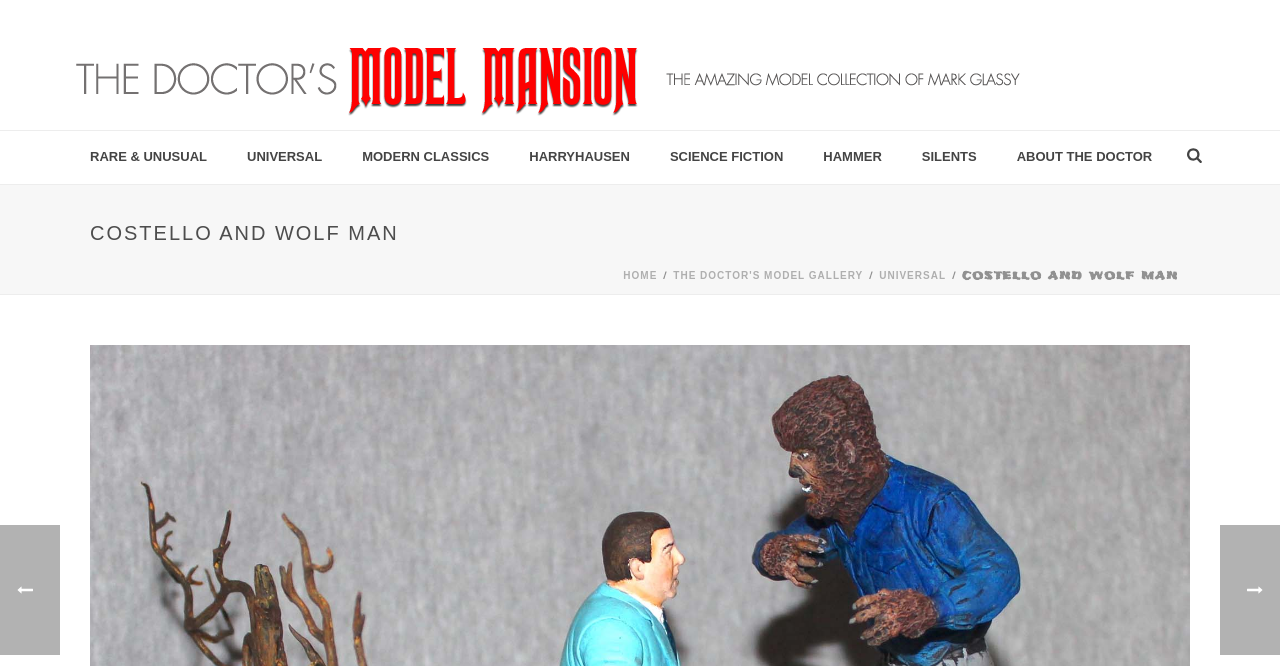Refer to the image and provide a thorough answer to this question:
What is the name of the model mansion?

The answer can be found by looking at the title of the webpage, which is 'Costello and Wolf Man – The Doctor's Model Mansion', and also by examining the link with the text 'The Doctor's Model Mansion' at the top of the page.